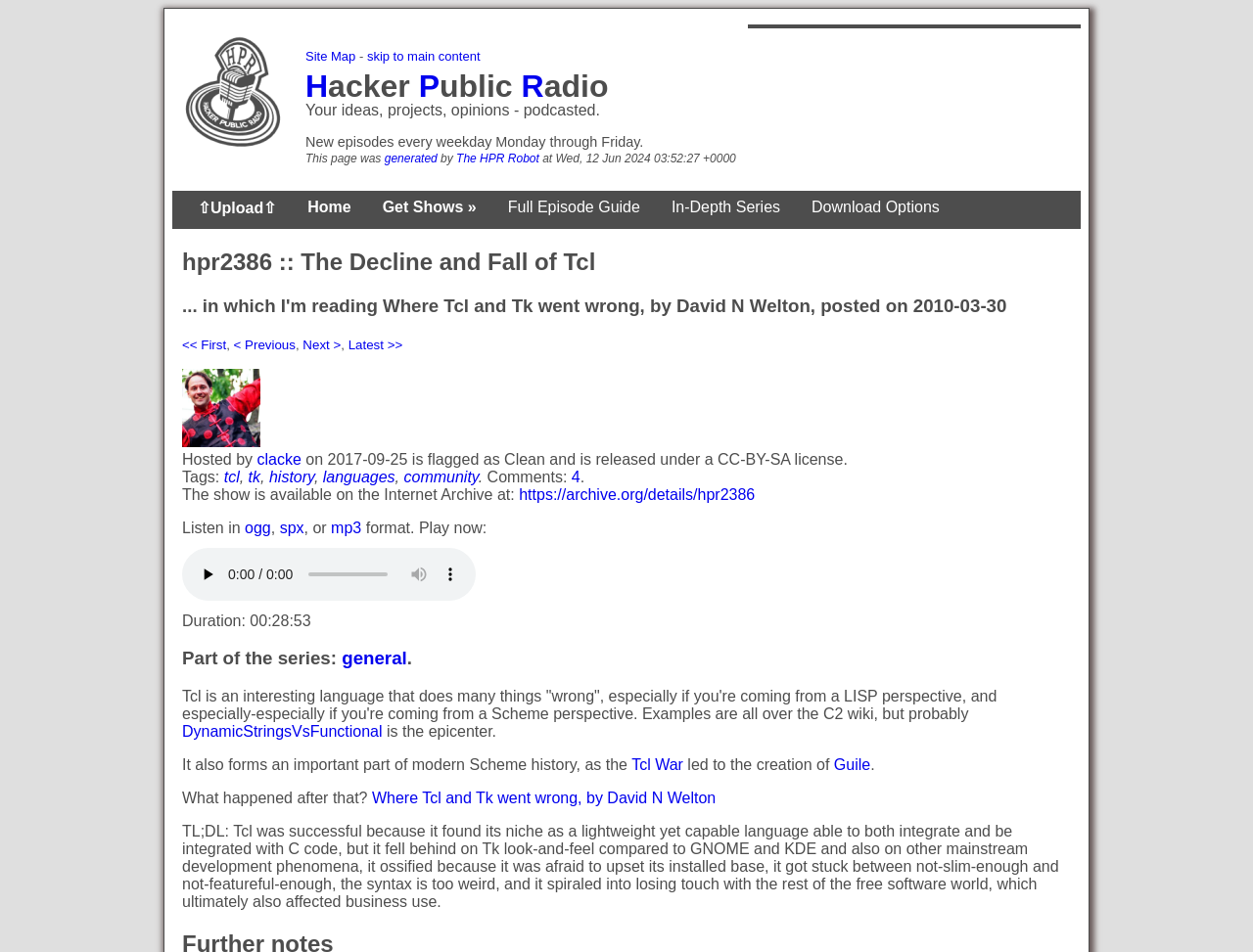Use a single word or phrase to answer the question:
What is the format of the audio file?

ogg, spx, mp3